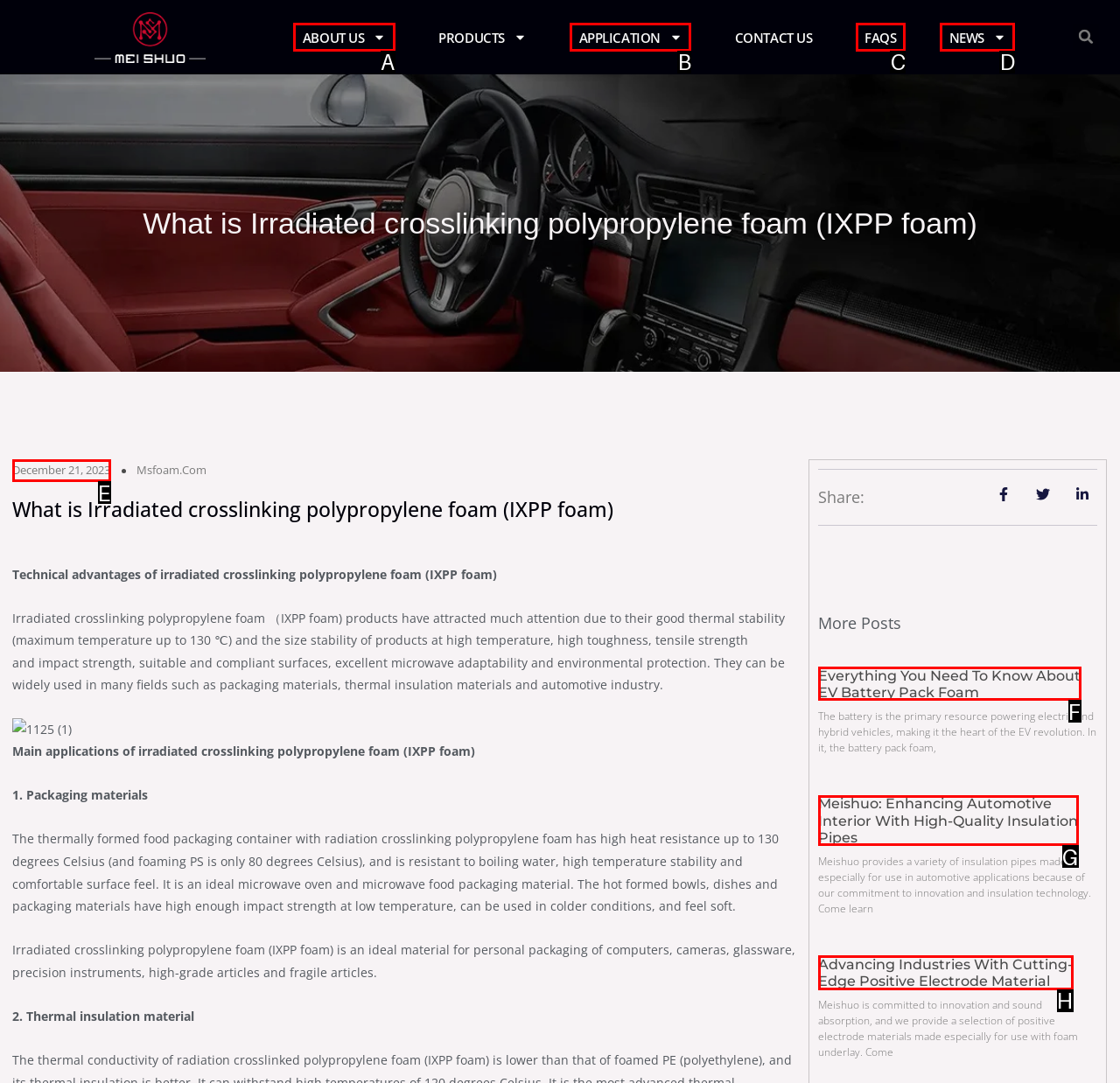Tell me which one HTML element I should click to complete the following task: Learn about EV Battery Pack Foam
Answer with the option's letter from the given choices directly.

F